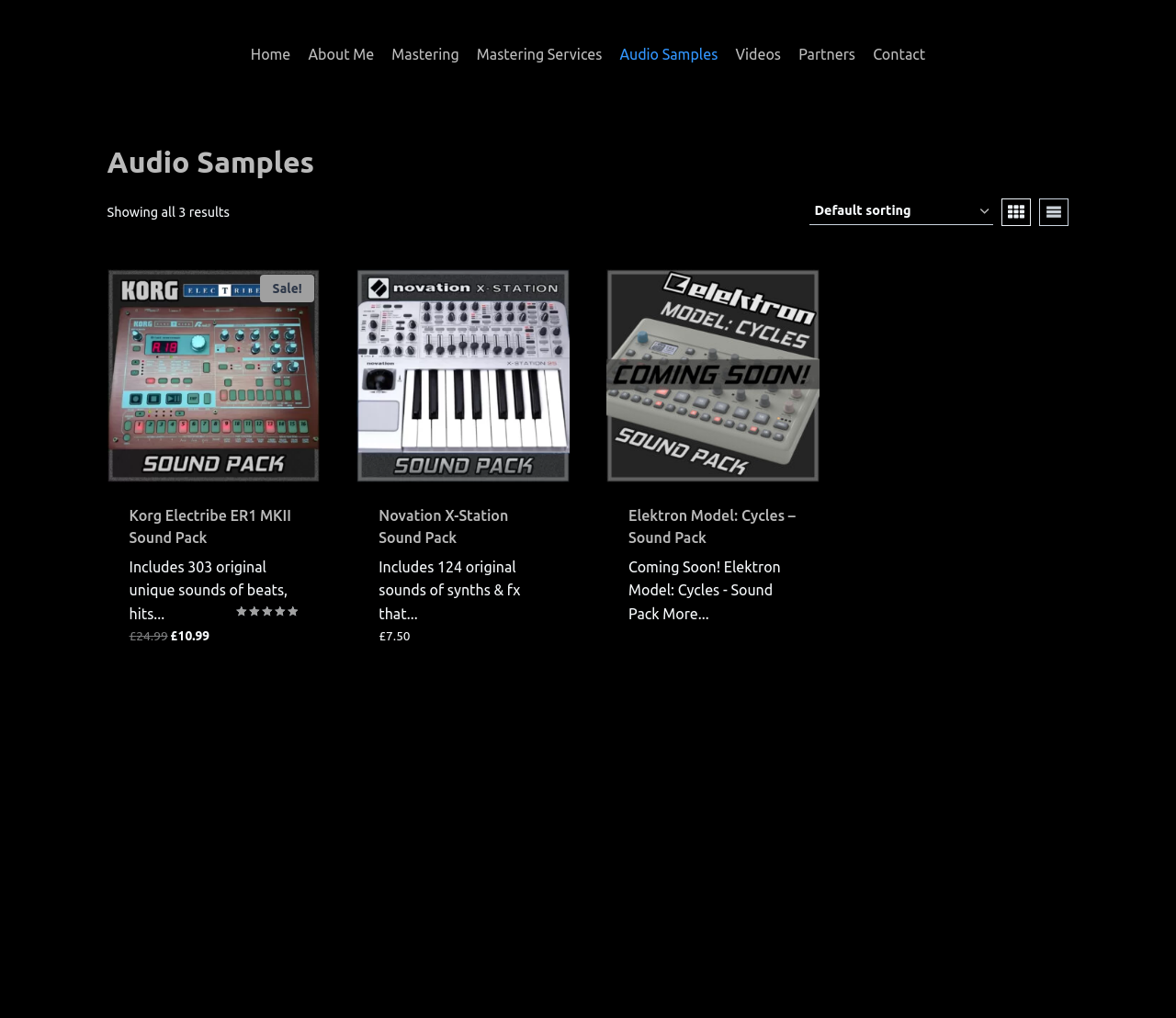Provide the bounding box coordinates of the HTML element this sentence describes: "Add to cartContinue Loading Done". The bounding box coordinates consist of four float numbers between 0 and 1, i.e., [left, top, right, bottom].

[0.11, 0.668, 0.198, 0.692]